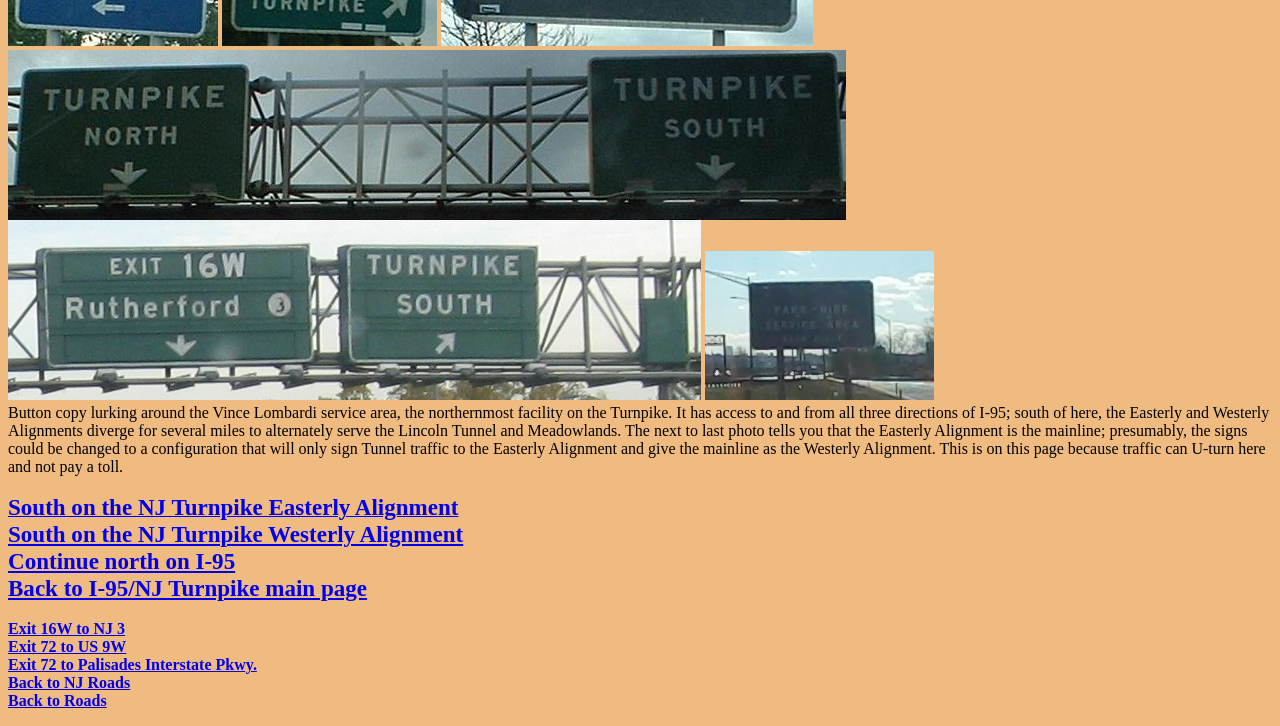Find the bounding box of the element with the following description: "Back to NJ Roads". The coordinates must be four float numbers between 0 and 1, formatted as [left, top, right, bottom].

[0.006, 0.928, 0.102, 0.952]